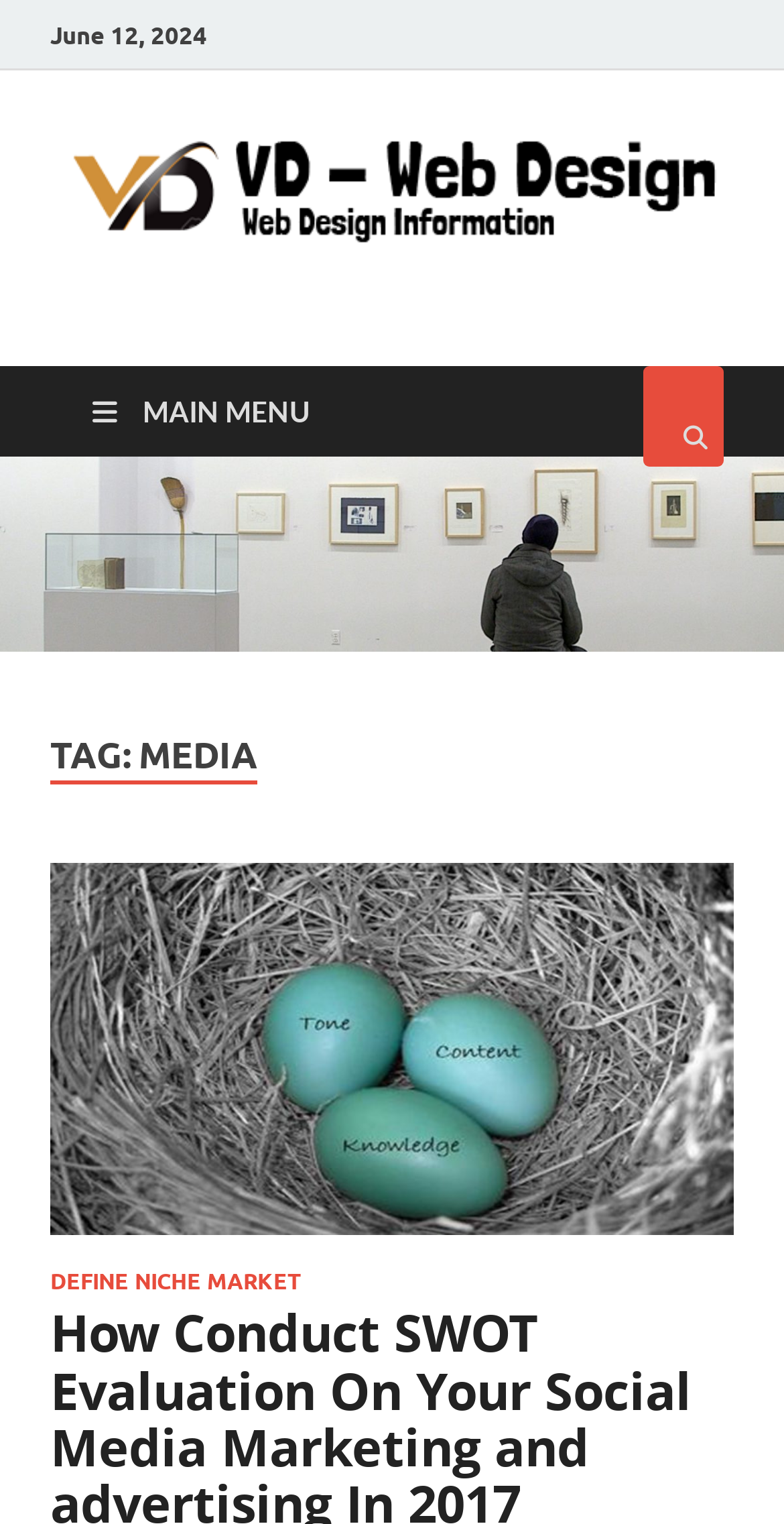Determine the bounding box coordinates of the UI element described below. Use the format (top-left x, top-left y, bottom-right x, bottom-right y) with floating point numbers between 0 and 1: VD-Web Design

[0.103, 0.195, 0.795, 0.257]